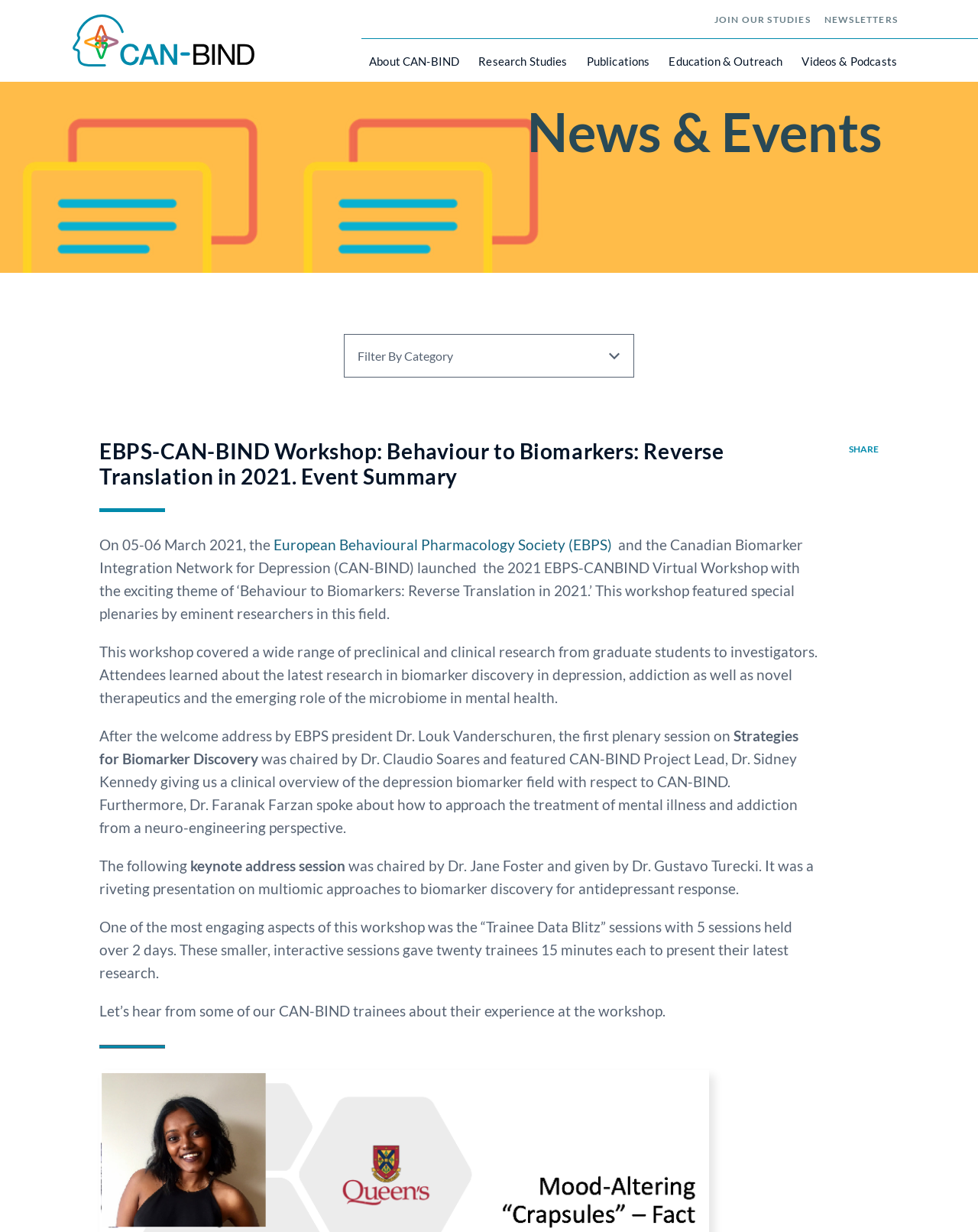Locate the bounding box coordinates of the clickable element to fulfill the following instruction: "Click on About CAN-BIND". Provide the coordinates as four float numbers between 0 and 1 in the format [left, top, right, bottom].

[0.37, 0.032, 0.478, 0.066]